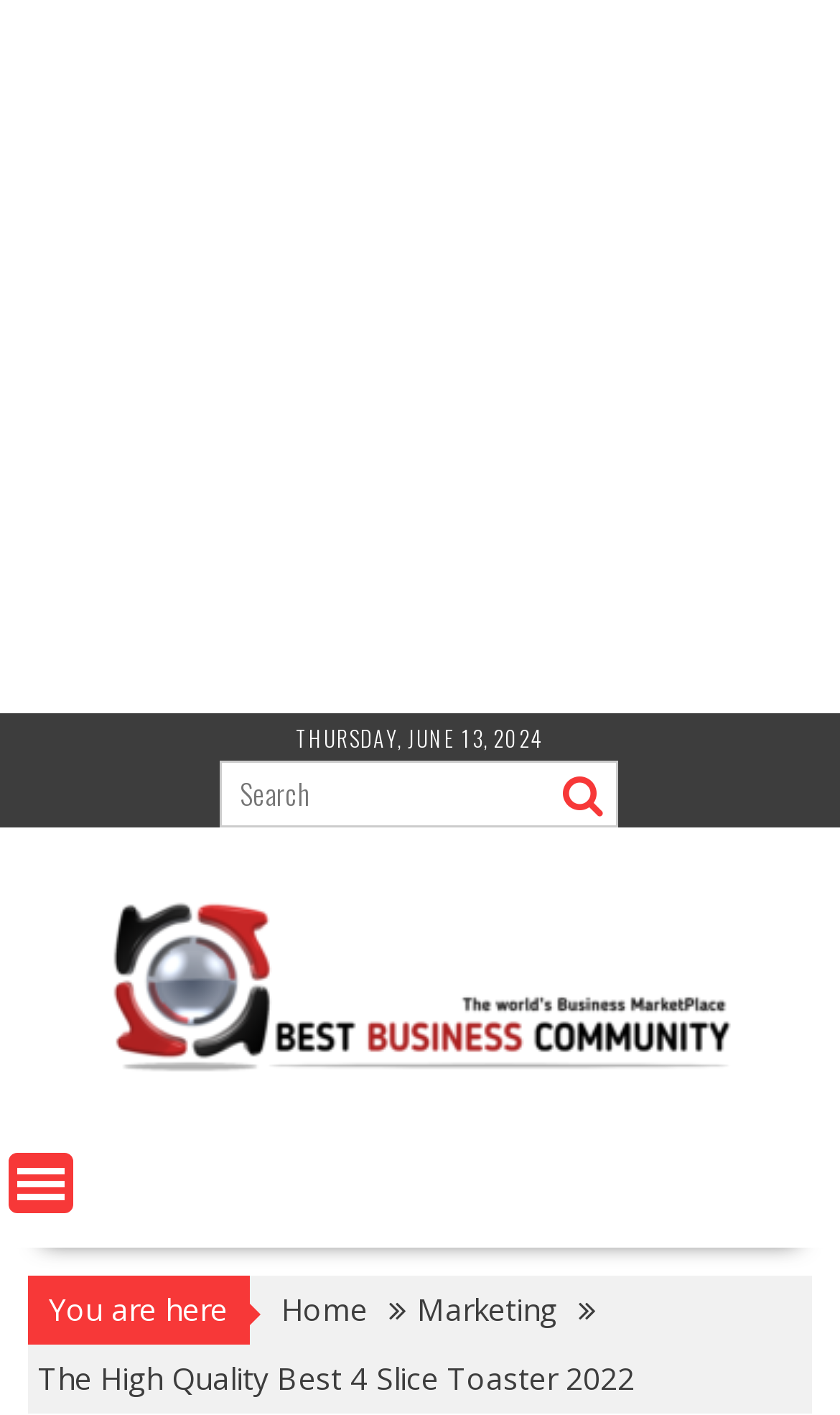Produce a meticulous description of the webpage.

This webpage appears to be a blog or article page focused on reviewing and discussing toasters, specifically the "Best 4 Slice Toaster 2022". 

At the top of the page, there is an advertisement iframe that spans the entire width of the page. Below the advertisement, there is a date displayed as "THURSDAY, JUNE 13, 2024". 

On the left side of the page, there is a search bar with a textbox and a button with a magnifying glass icon. To the right of the search bar, there is a link to "Best Business Community" accompanied by an image. 

In the top-right corner, there is a "MENU" link that has a popup menu. Below the menu link, there is a "You are here" label, followed by a series of links to different sections of the website, including "Home" and "Marketing". 

At the very bottom of the page, there is a title "The High Quality Best 4 Slice Toaster 2022" that spans most of the page width.